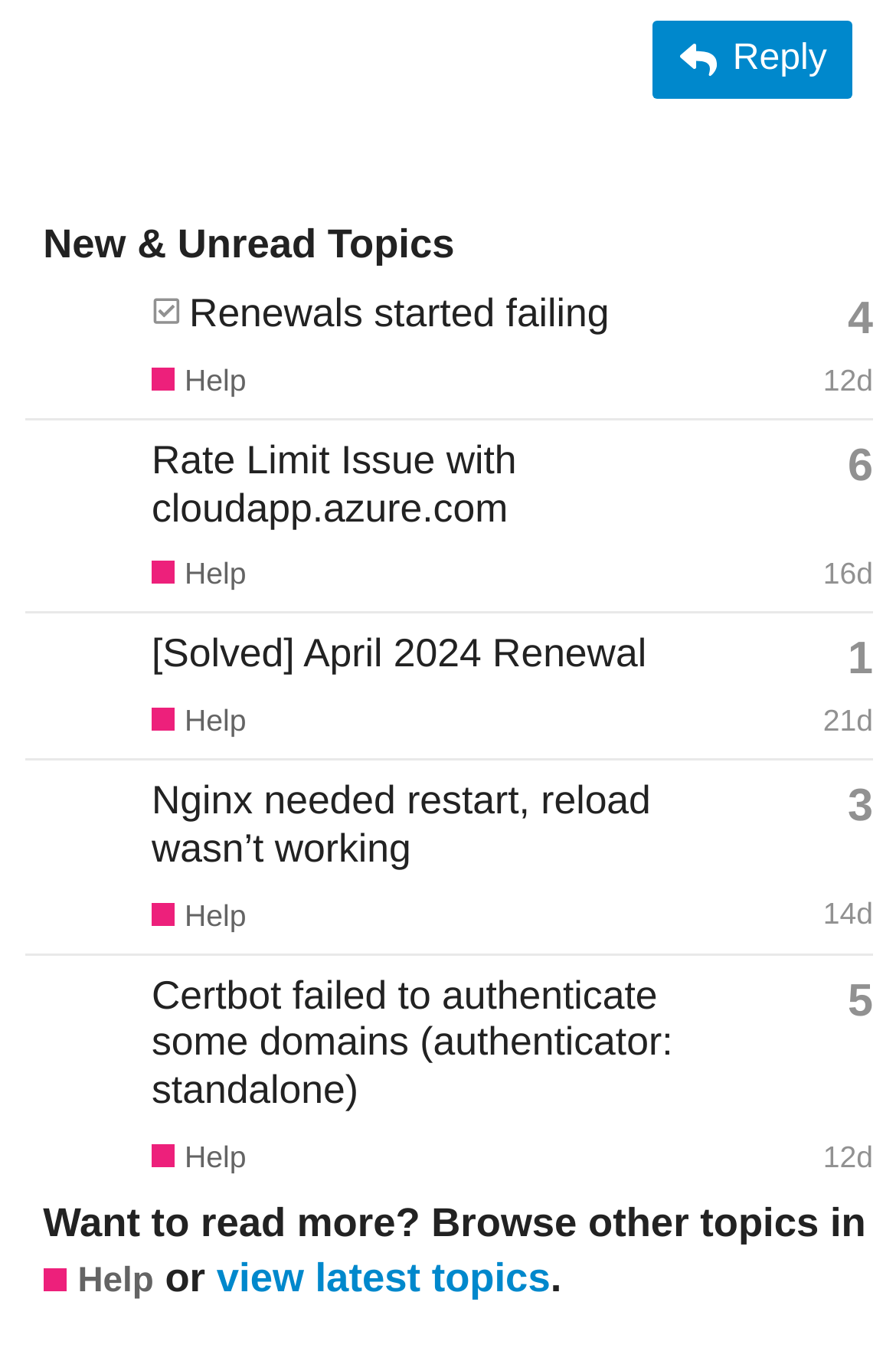Determine the bounding box coordinates for the element that should be clicked to follow this instruction: "Check the 'Need help?' section". The coordinates should be given as four float numbers between 0 and 1, in the format [left, top, right, bottom].

None